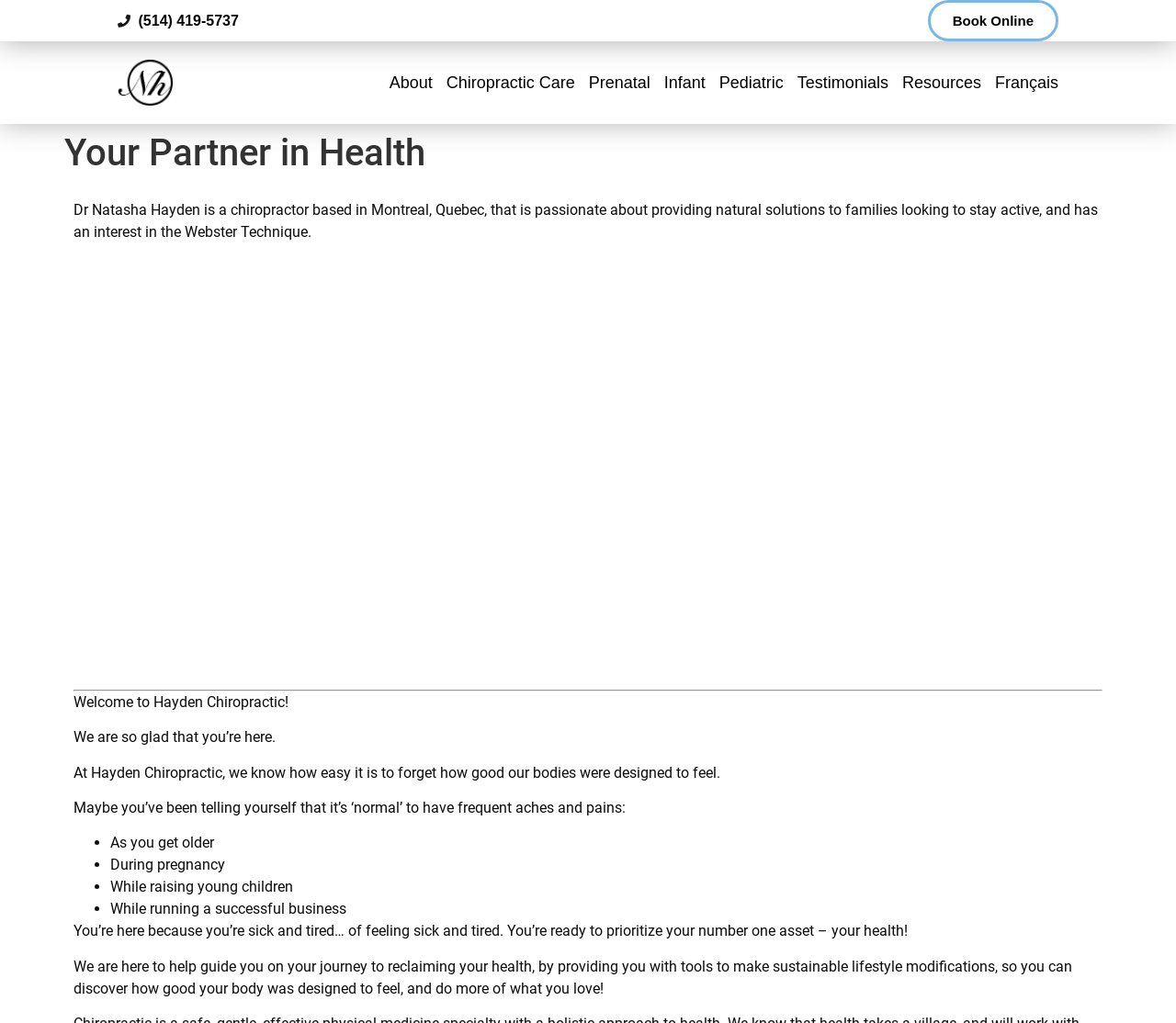What is the language option available on the webpage?
Analyze the image and deliver a detailed answer to the question.

The language option available on the webpage can be found in the link element with the bounding box coordinates [0.846, 0.06, 0.9, 0.101], which has the text 'Français'.